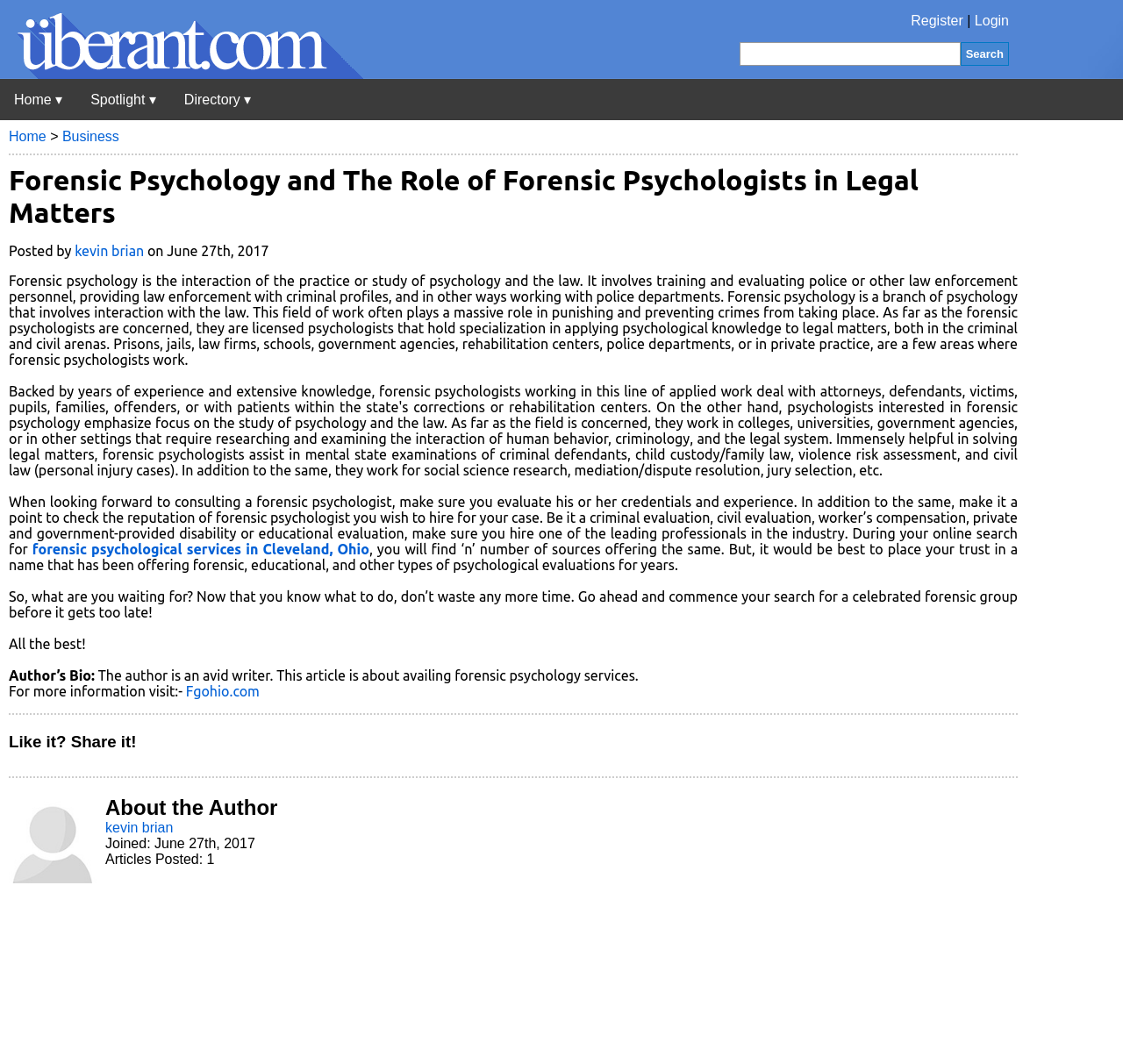Provide the bounding box coordinates of the HTML element described by the text: "Login". The coordinates should be in the format [left, top, right, bottom] with values between 0 and 1.

[0.868, 0.012, 0.898, 0.026]